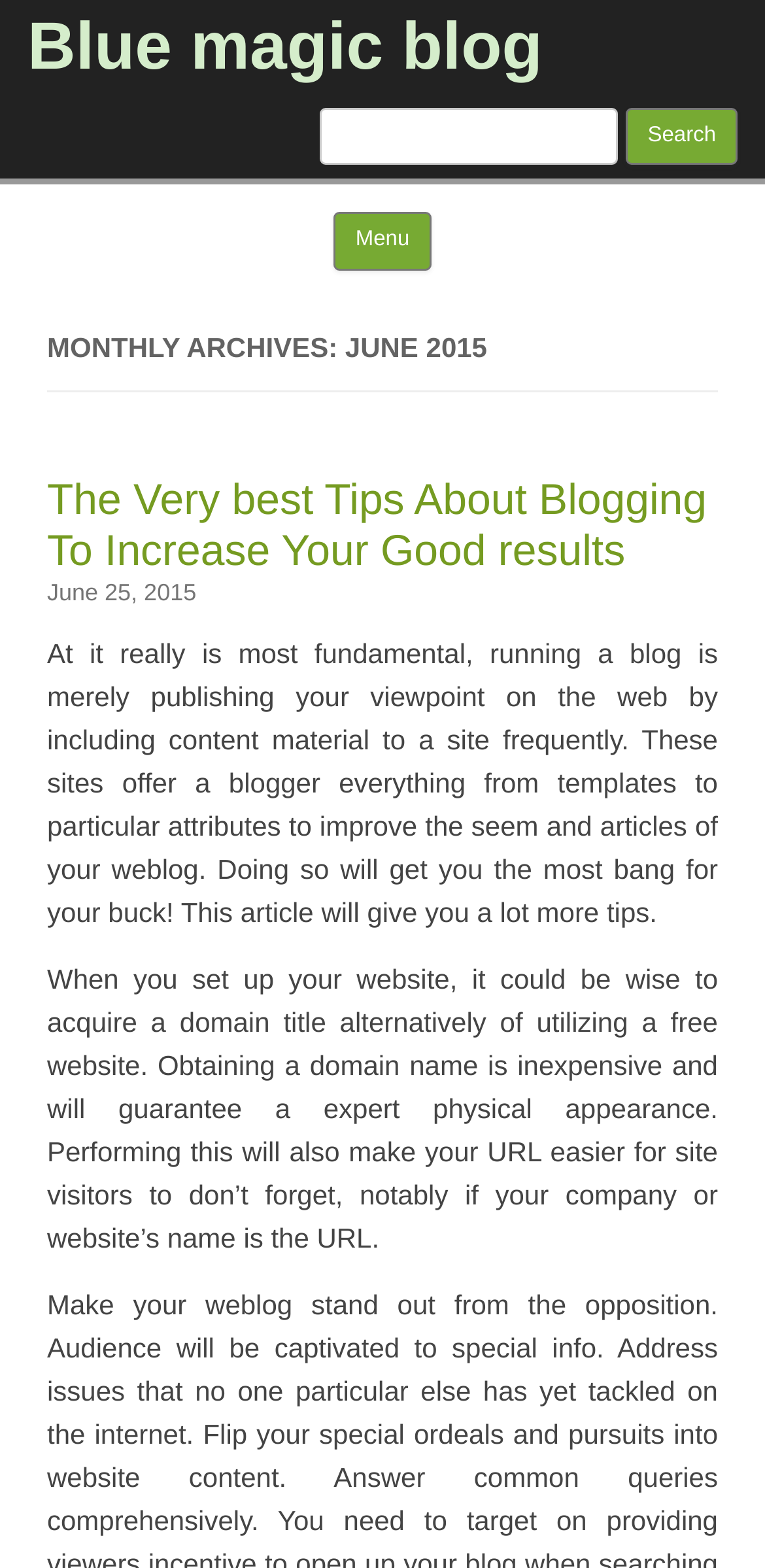What is the date of the second article? Using the information from the screenshot, answer with a single word or phrase.

June 25, 2015